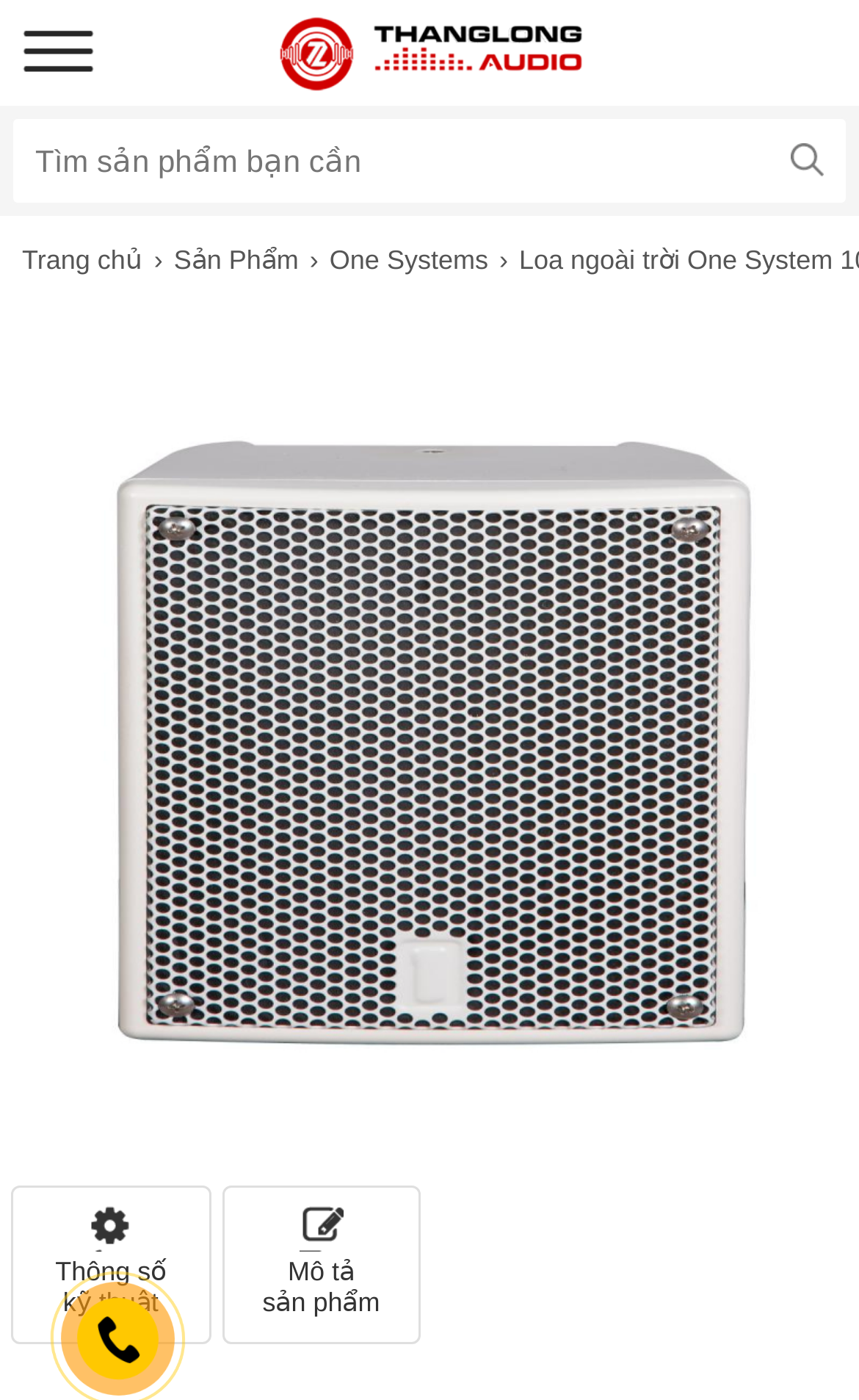With reference to the screenshot, provide a detailed response to the question below:
How many navigation links are there?

There are three navigation links: 'Trang chủ›', 'Sản Phẩm›', and 'One Systems›', which can be found in the links with bounding box coordinates [0.026, 0.154, 0.202, 0.217], [0.202, 0.154, 0.384, 0.217], and [0.384, 0.154, 0.604, 0.217] respectively.